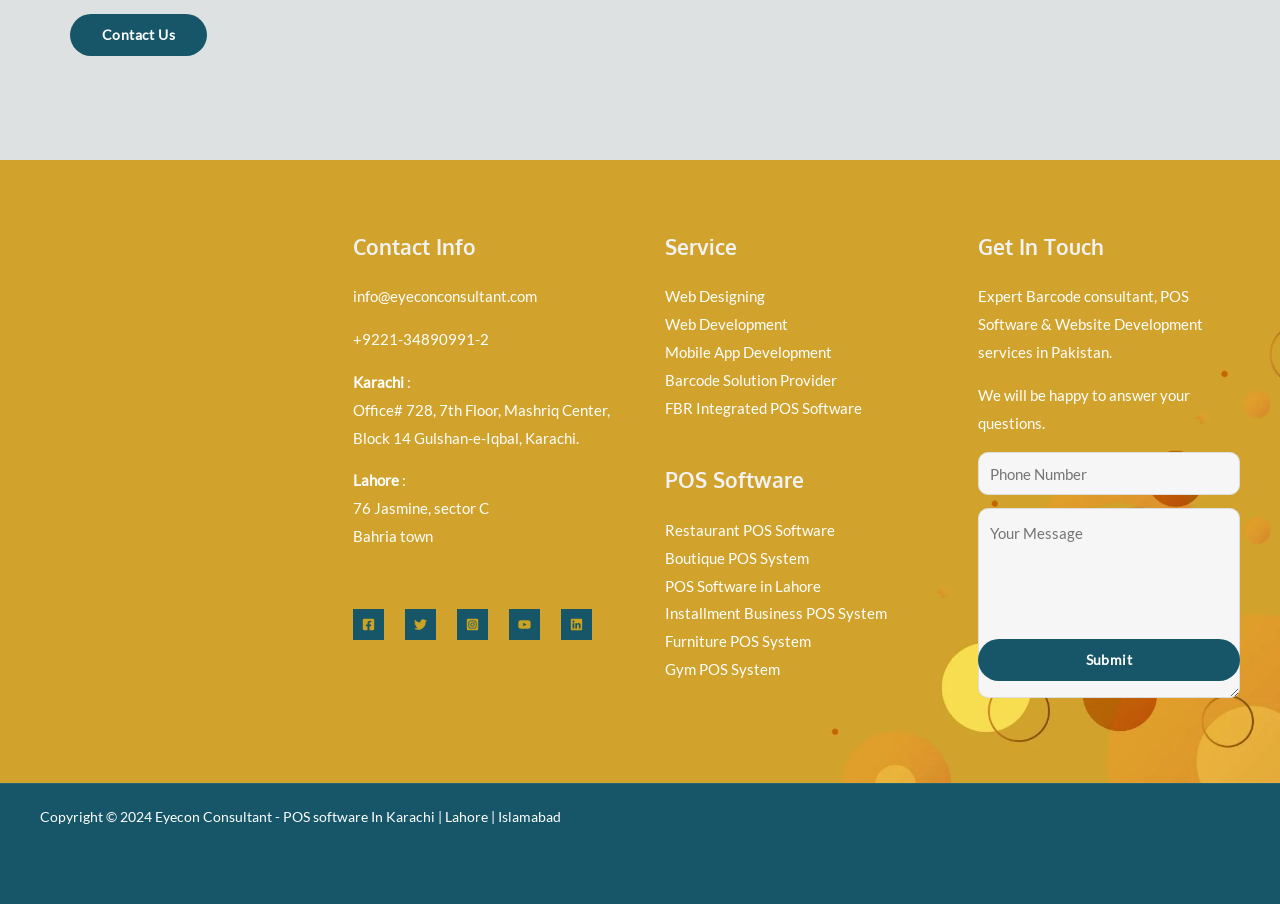Please locate the bounding box coordinates for the element that should be clicked to achieve the following instruction: "Click Contact Us". Ensure the coordinates are given as four float numbers between 0 and 1, i.e., [left, top, right, bottom].

[0.055, 0.015, 0.162, 0.062]